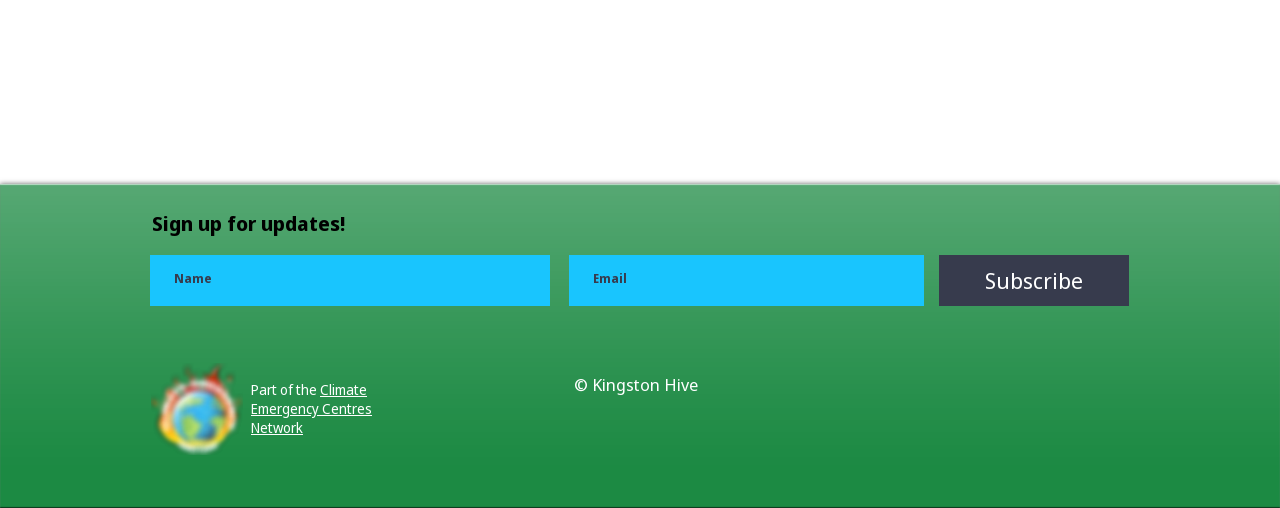Based on the element description, predict the bounding box coordinates (top-left x, top-left y, bottom-right x, bottom-right y) for the UI element in the screenshot: aria-label="3228551_app_b_w_instagram_logo_media_icon"

[0.812, 0.735, 0.831, 0.784]